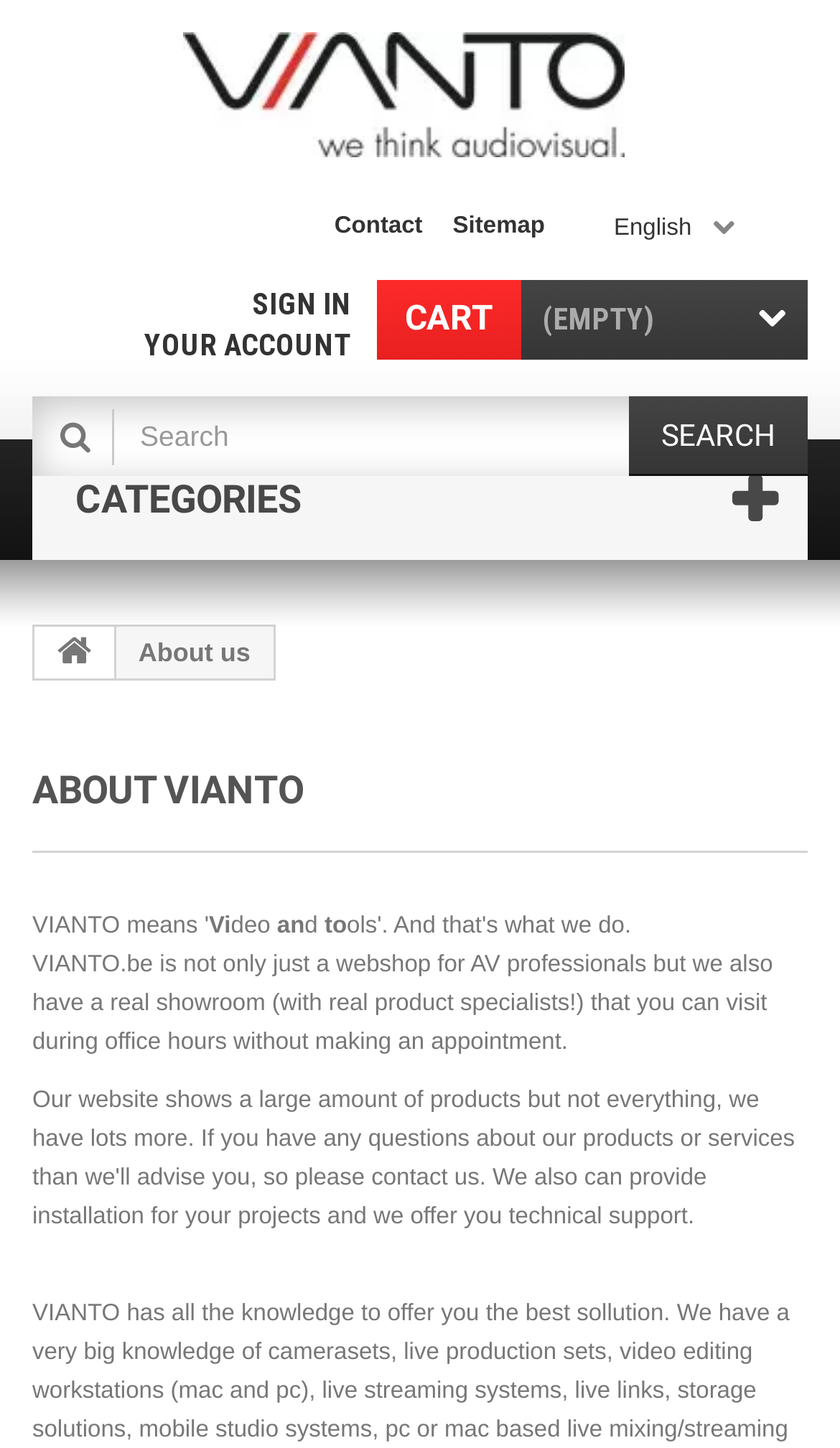Determine the bounding box coordinates of the region that needs to be clicked to achieve the task: "view your account".

[0.172, 0.225, 0.418, 0.251]